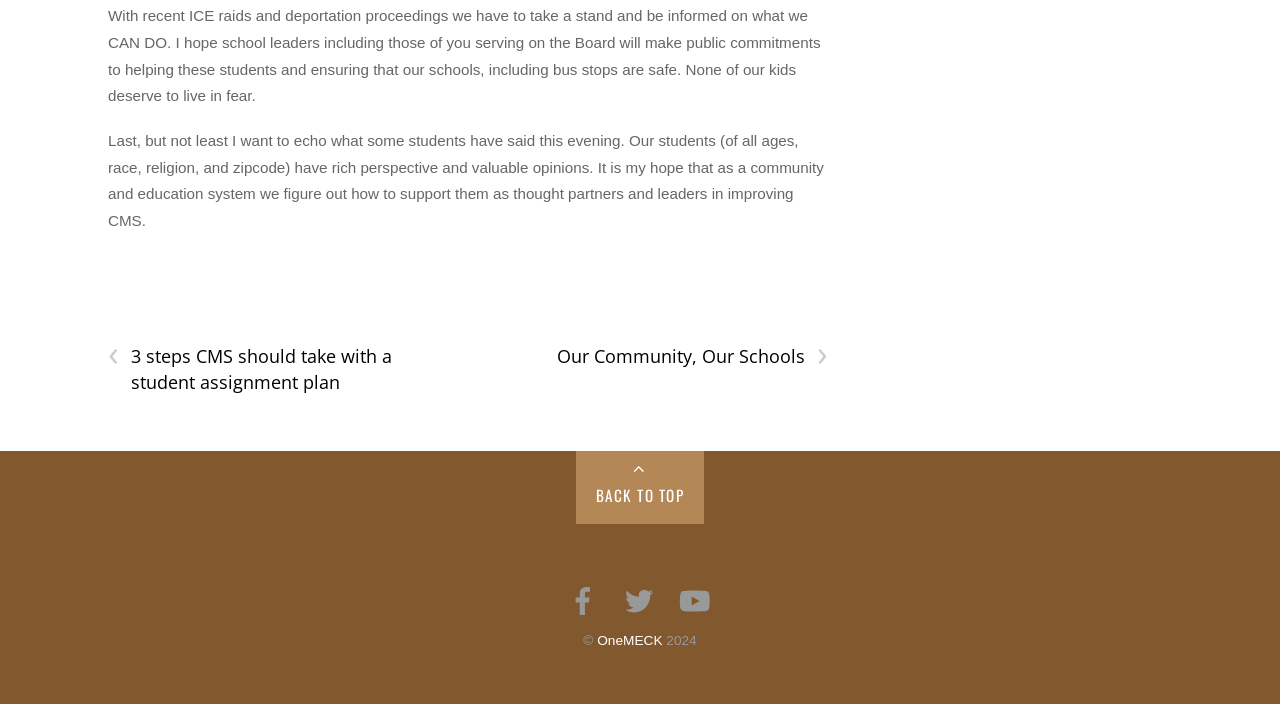Locate the UI element described by › Our Community, Our Schools in the provided webpage screenshot. Return the bounding box coordinates in the format (top-left x, top-left y, bottom-right x, bottom-right y), ensuring all values are between 0 and 1.

[0.382, 0.487, 0.647, 0.524]